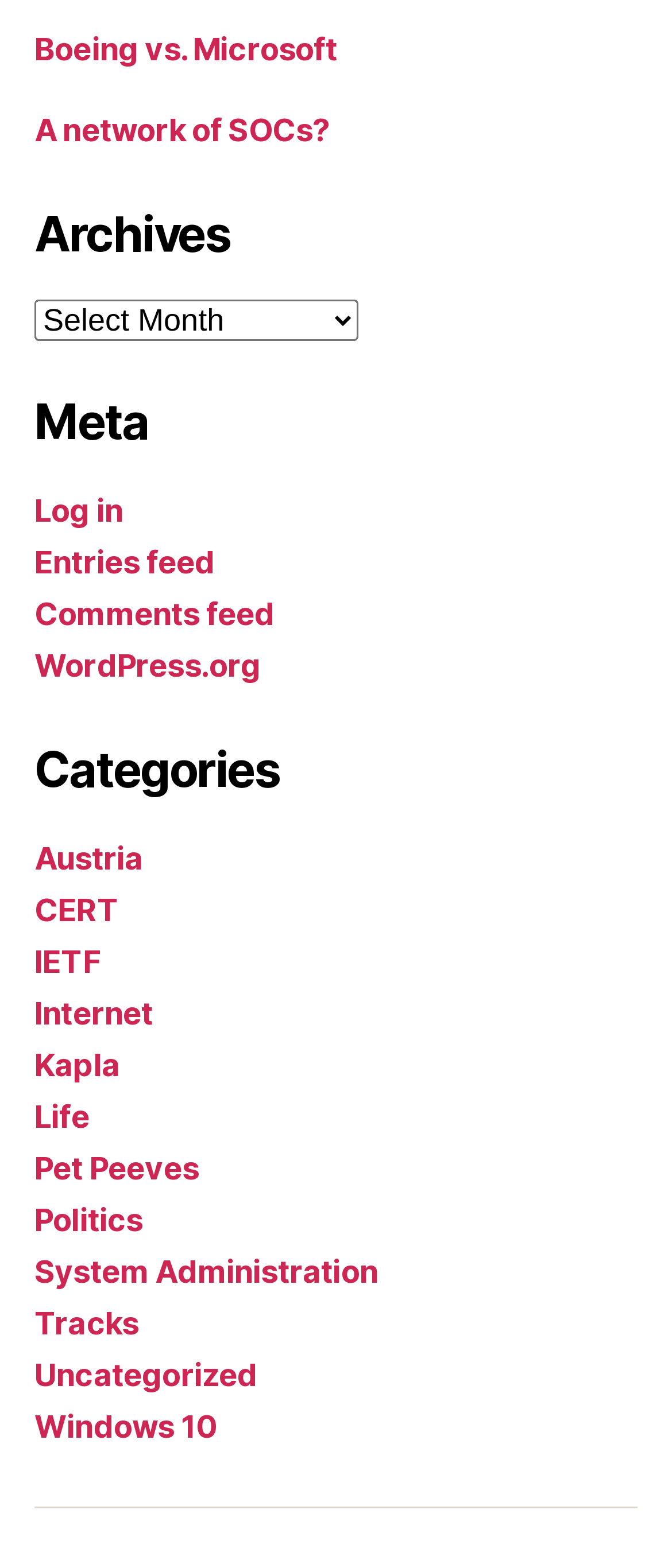Please give the bounding box coordinates of the area that should be clicked to fulfill the following instruction: "View 'Austria' category". The coordinates should be in the format of four float numbers from 0 to 1, i.e., [left, top, right, bottom].

[0.051, 0.536, 0.213, 0.559]